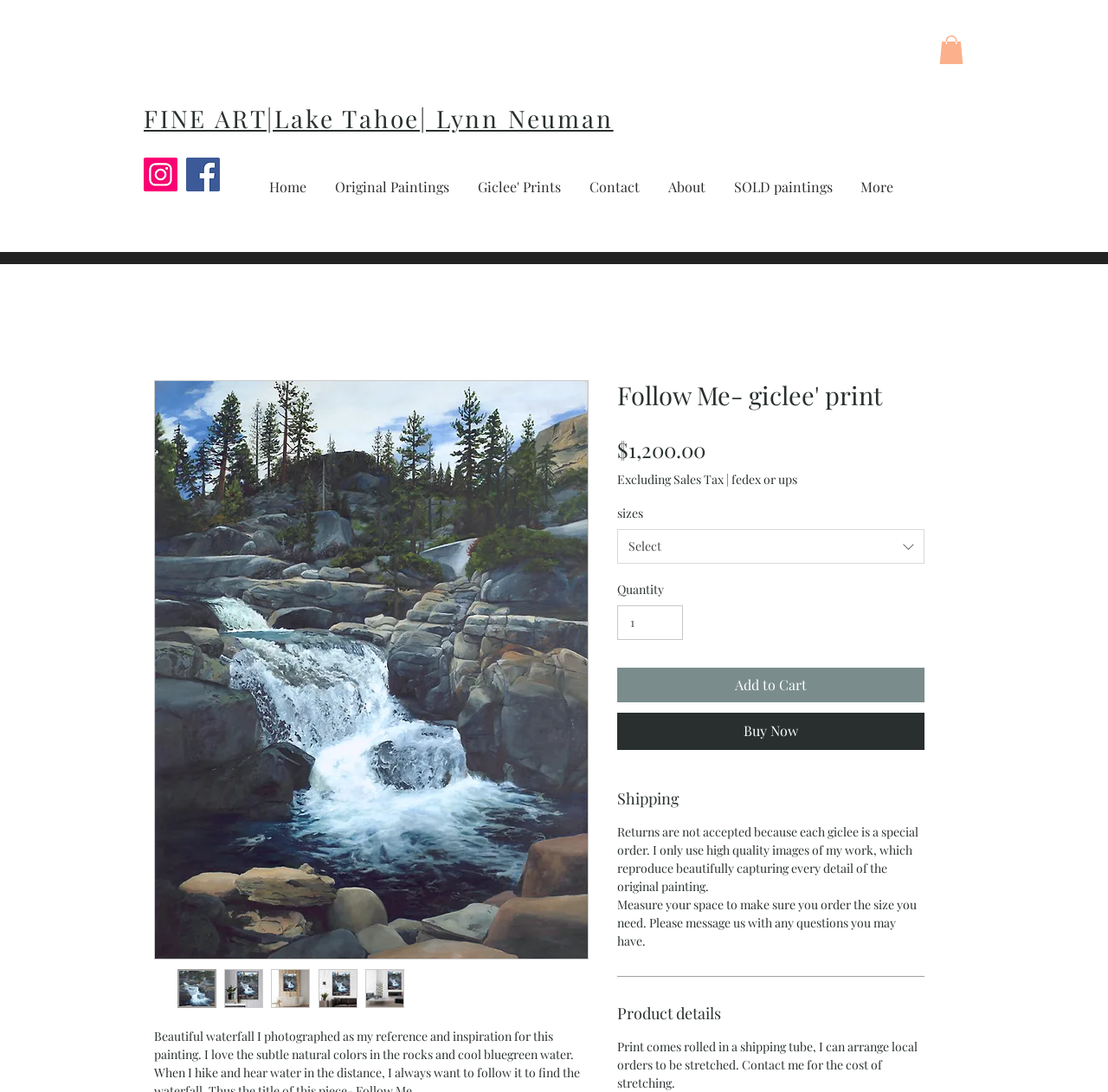Please determine the bounding box coordinates for the UI element described here. Use the format (top-left x, top-left y, bottom-right x, bottom-right y) with values bounded between 0 and 1: Giclee' Prints

[0.418, 0.152, 0.519, 0.191]